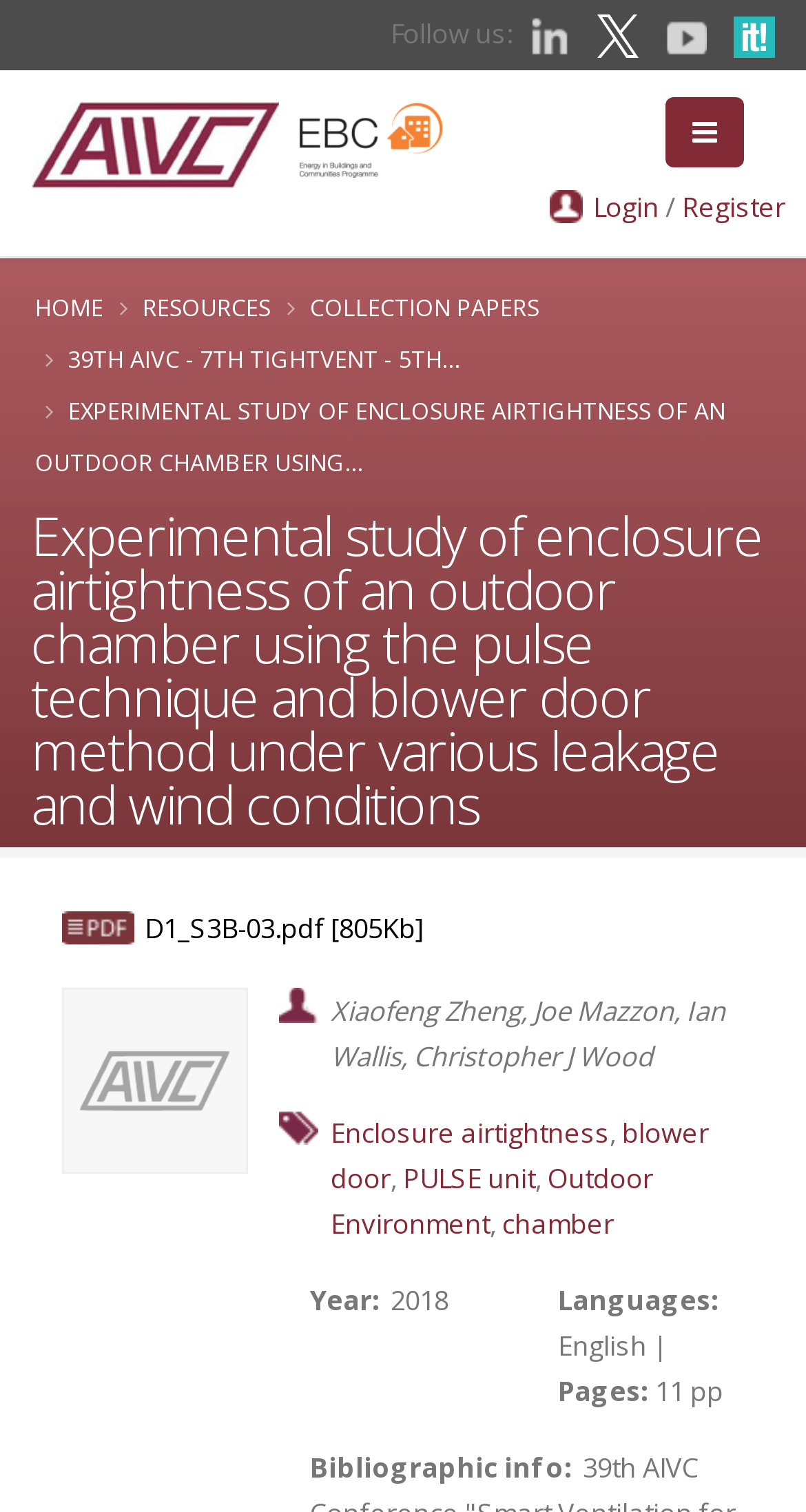Determine the coordinates of the bounding box that should be clicked to complete the instruction: "Follow us on LinkedIn". The coordinates should be represented by four float numbers between 0 and 1: [left, top, right, bottom].

[0.644, 0.01, 0.728, 0.034]